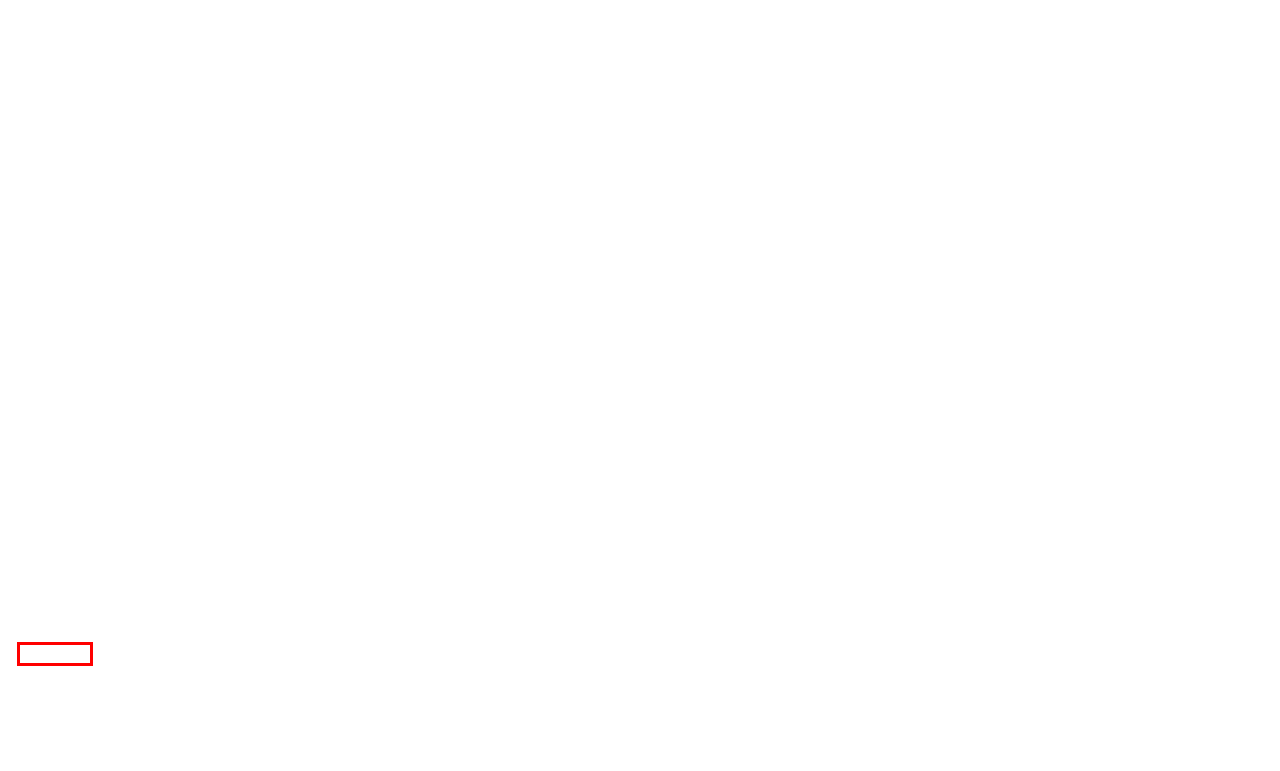You are given a screenshot of a webpage with a red rectangle bounding box around a UI element. Select the webpage description that best matches the new webpage after clicking the element in the bounding box. Here are the candidates:
A. Travel - Fabric Magazine
B. About Us - Fabric Magazine
C. Food & Drink - Fabric Magazine
D. Education - Fabric Magazine
E. Contact Us - Fabric Magazine
F. Terms & Conditions - Fabric Magazine
G. Area Guides - Fabric Magazine
H. Diary - Fabric Magazine

B